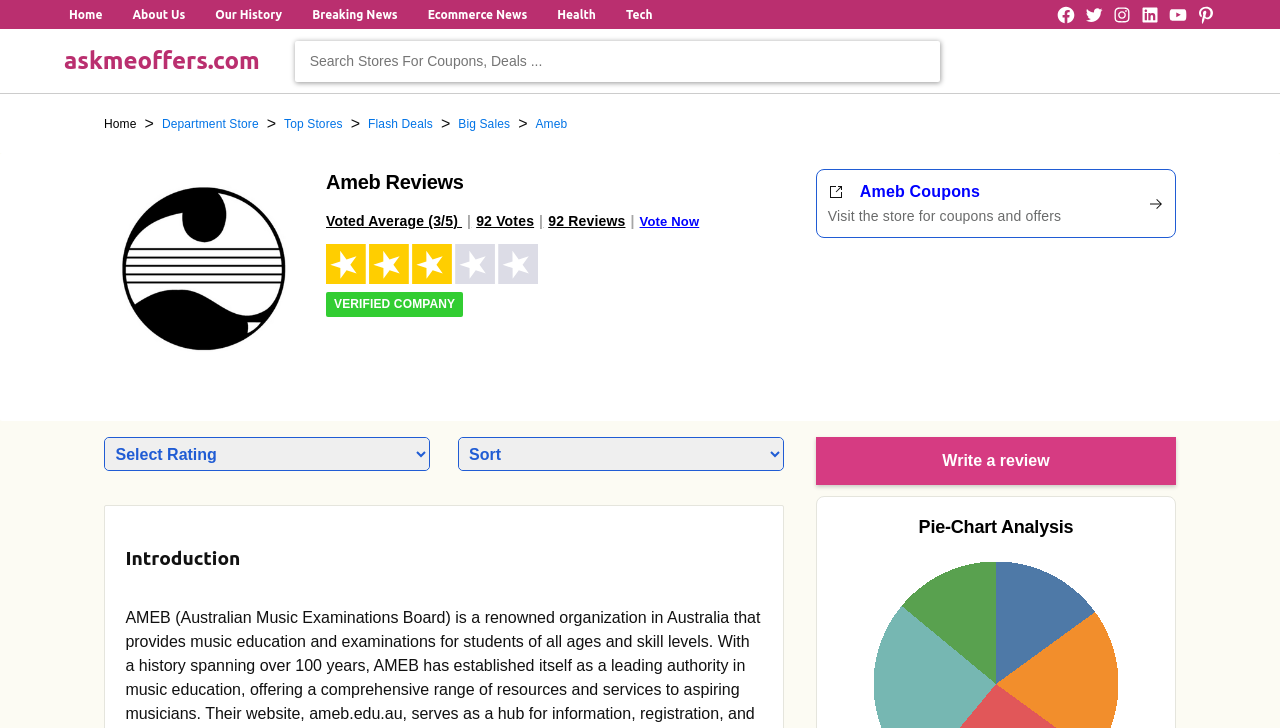Extract the bounding box coordinates for the described element: "LinkedIn". The coordinates should be represented as four float numbers between 0 and 1: [left, top, right, bottom].

[0.891, 0.006, 0.906, 0.035]